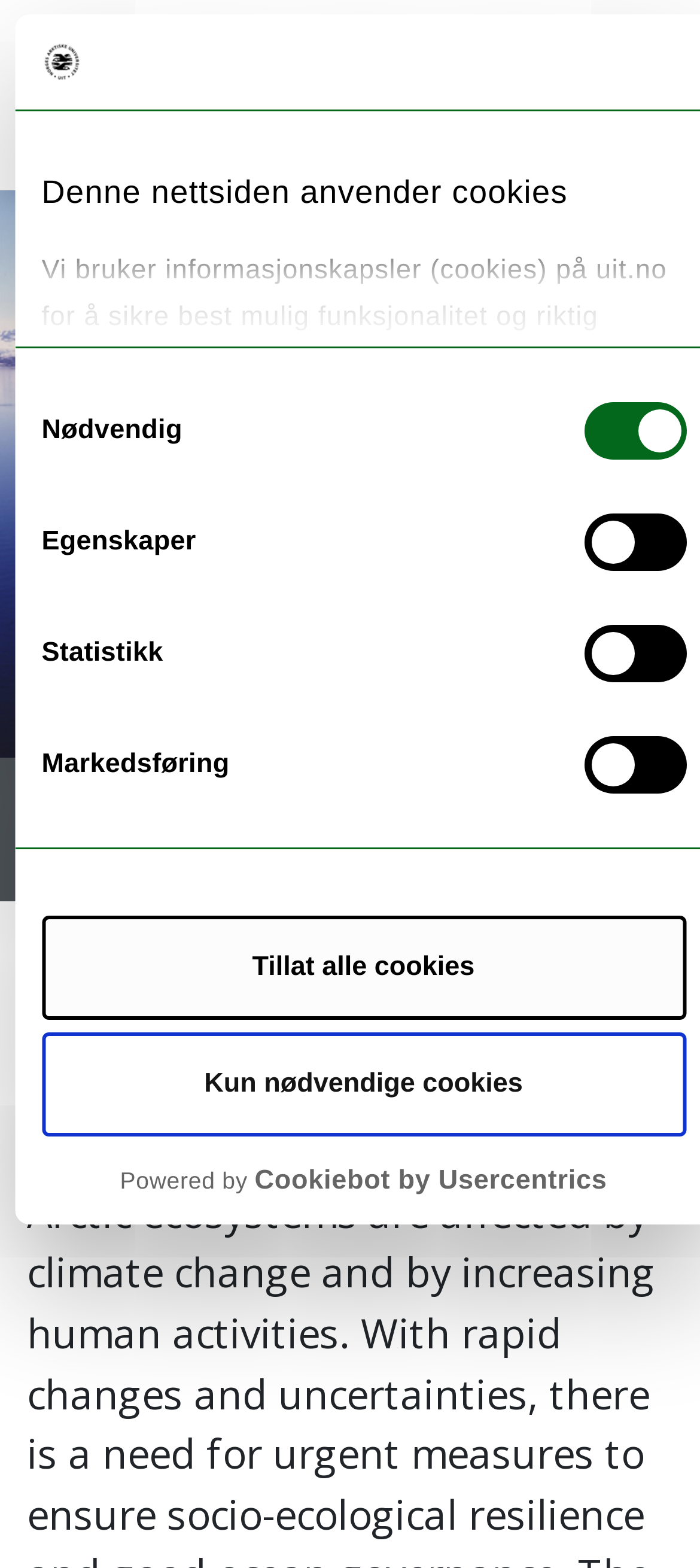Explain the contents of the webpage comprehensively.

The webpage is about the UiT Norges arktiske universitet, with a focus on the Arctic ecosystems and climate change. At the top left, there is a logo of the university, accompanied by a heading with the university's name. Below the logo, there is a search bar and a menu button.

On the top right, there are several links, including "Hjem", "Nyheter", "About", "Project group", and "Publications", which seem to be the main navigation menu of the website.

The main content of the webpage is divided into two sections. The first section has a heading "About" and appears to be a brief introduction to the university's focus on the Arctic ecosystems and the impact of climate change. 

Below this section, there are several checkboxes with labels "Nødvendig", "Egenskaper", "Statistikk", and "Markedsføring", which seem to be related to cookie settings. There is also a link "Detaljer" and two buttons "Kun nødvendige cookies" and "Tillat alle cookies" in this section.

At the bottom of the page, there is a link to the university's logo, which opens in a new window, and a text "Powered by Cookiebot by Usercentrics".